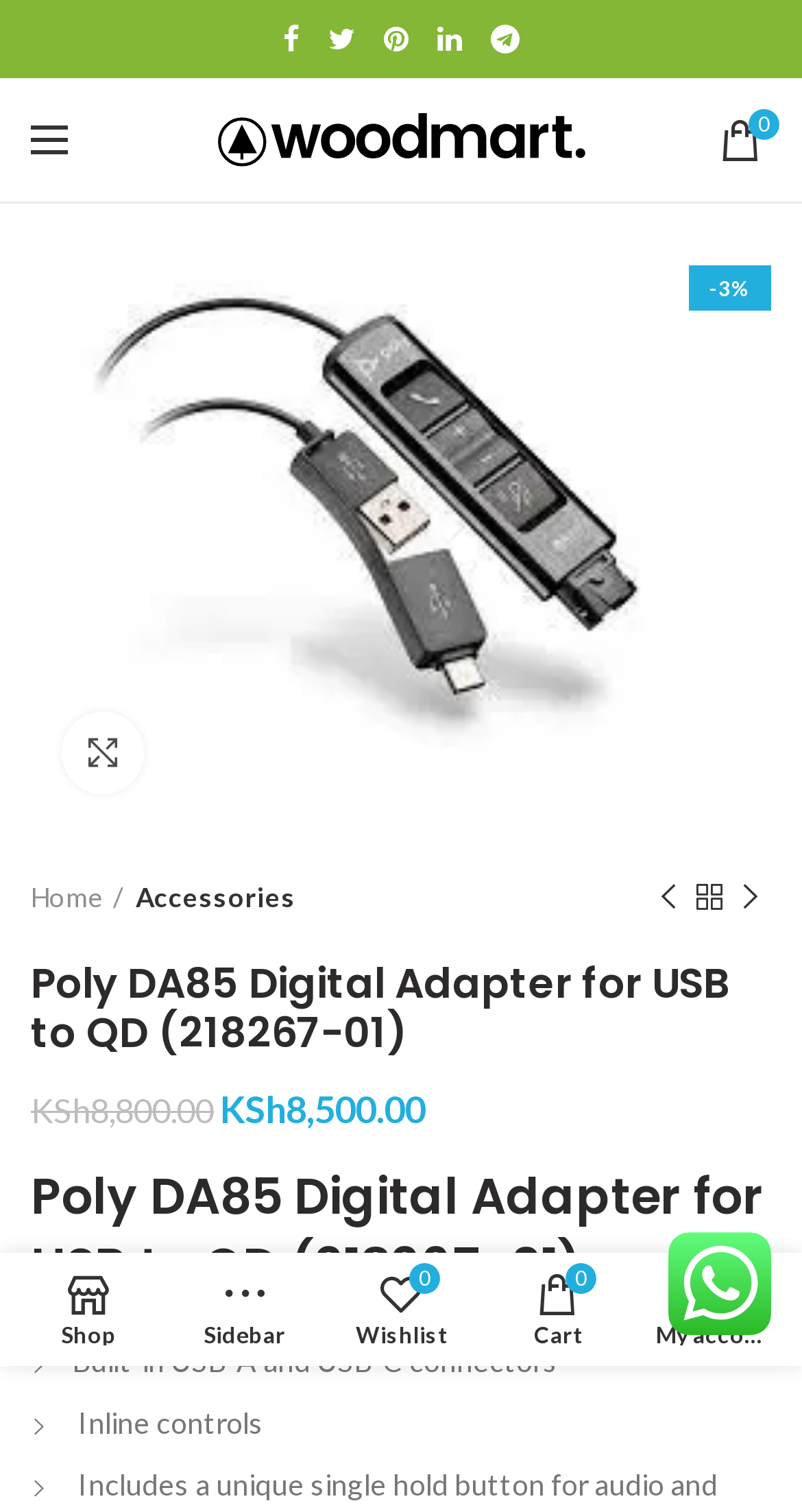Determine the bounding box coordinates for the area that needs to be clicked to fulfill this task: "Explore B2B email list". The coordinates must be given as four float numbers between 0 and 1, i.e., [left, top, right, bottom].

None